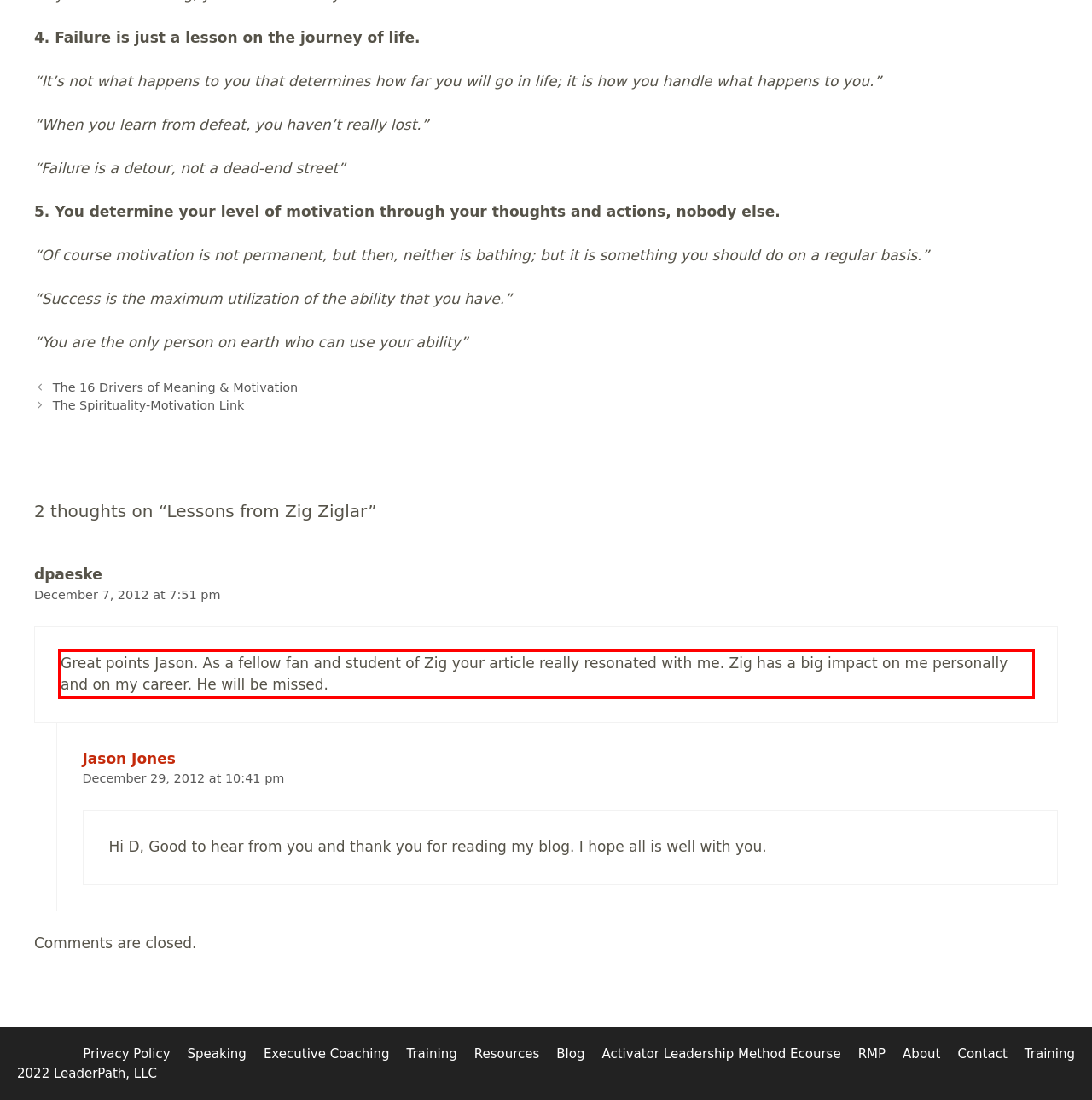Analyze the screenshot of the webpage that features a red bounding box and recognize the text content enclosed within this red bounding box.

Great points Jason. As a fellow fan and student of Zig your article really resonated with me. Zig has a big impact on me personally and on my career. He will be missed.